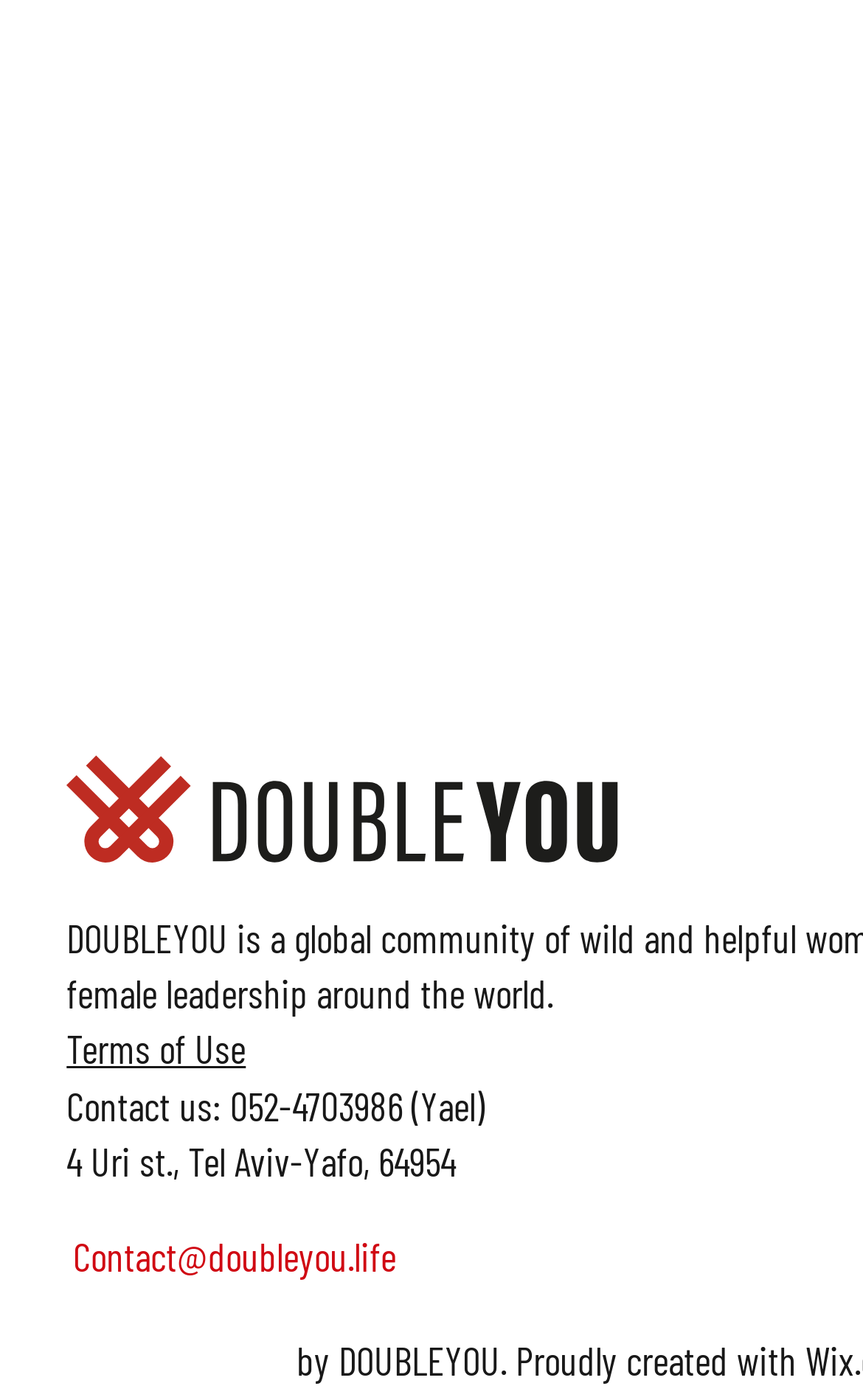What is the address of the company?
Answer the question with just one word or phrase using the image.

4 Uri st., Tel Aviv-Yafo, 64954